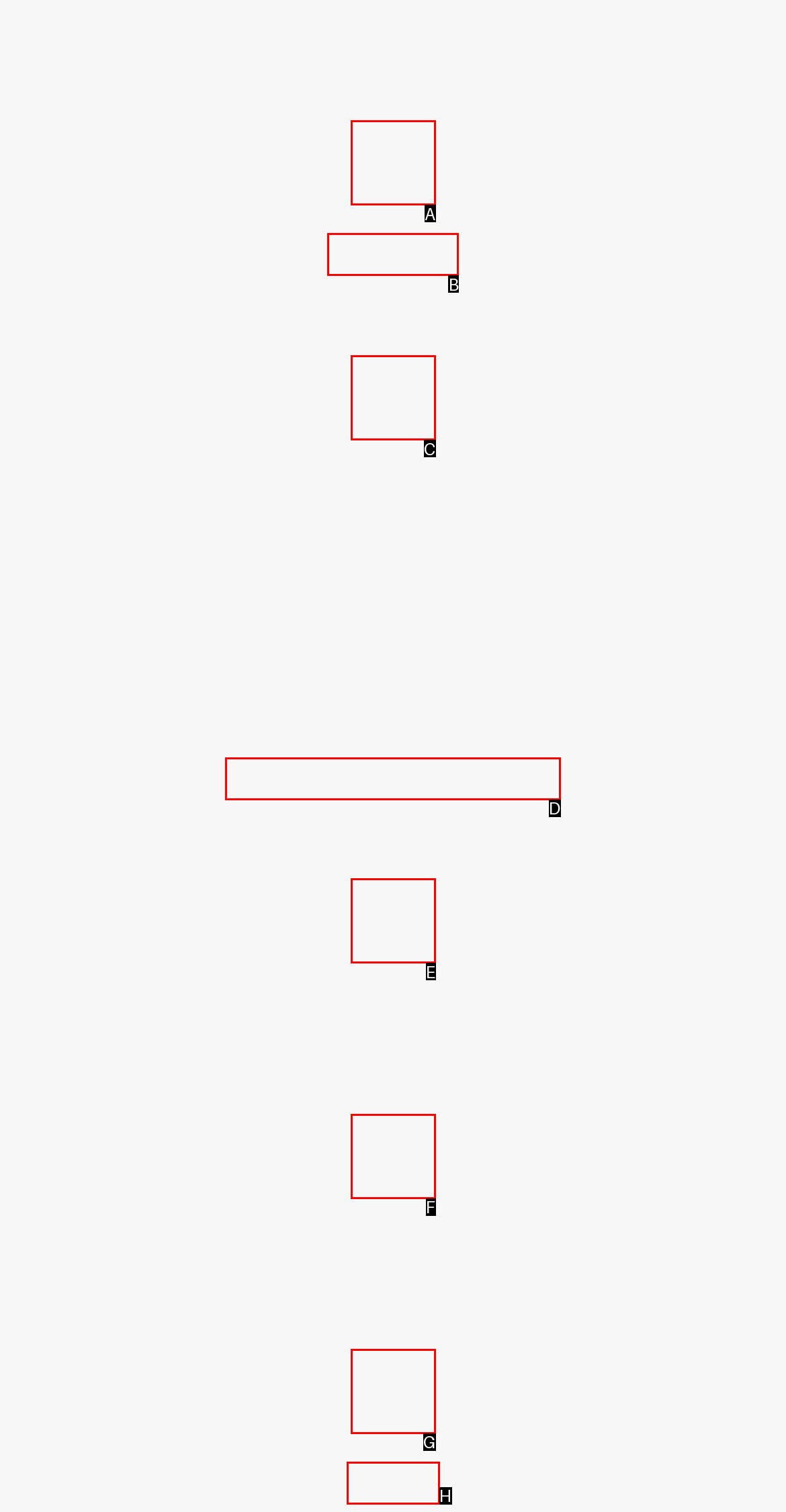Tell me which letter corresponds to the UI element that should be clicked to fulfill this instruction: View Embroidery Sampler Thread Kits
Answer using the letter of the chosen option directly.

None